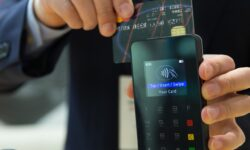What is displayed on the terminal's screen?
Please provide a single word or phrase as your answer based on the screenshot.

An animated indicator